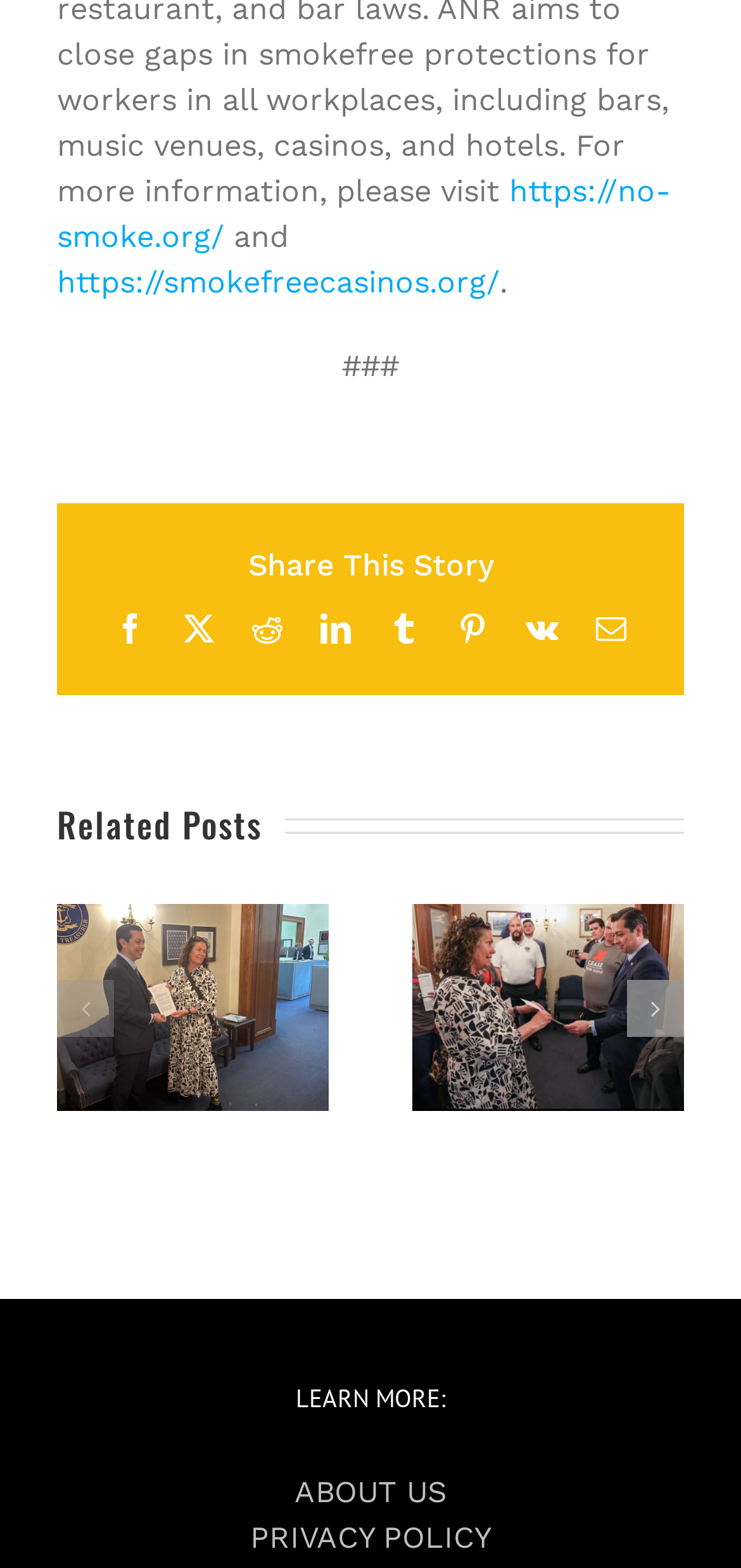Determine the bounding box coordinates of the element's region needed to click to follow the instruction: "Share this story on Facebook". Provide these coordinates as four float numbers between 0 and 1, formatted as [left, top, right, bottom].

[0.155, 0.392, 0.196, 0.411]